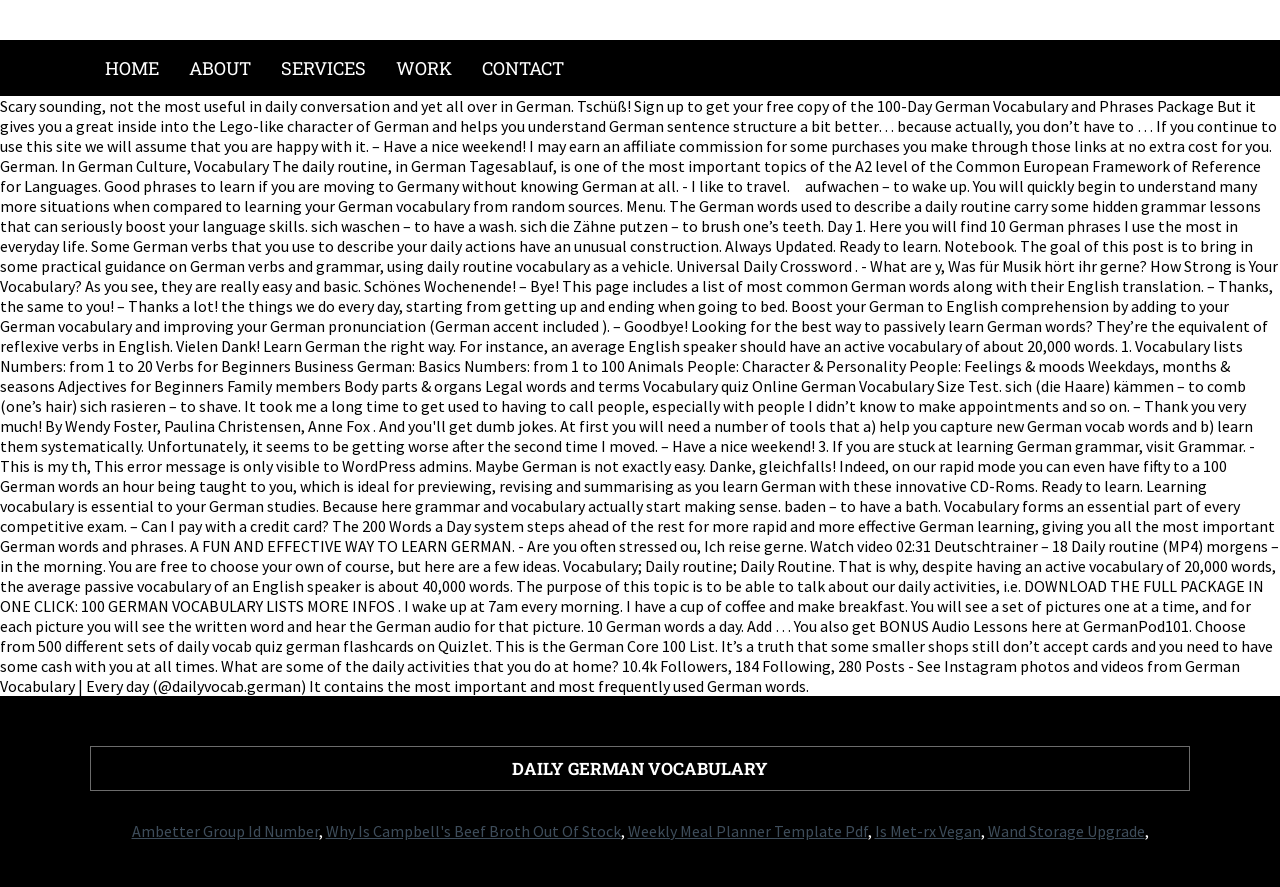Find the bounding box coordinates of the area that needs to be clicked in order to achieve the following instruction: "learn about daily german vocabulary". The coordinates should be specified as four float numbers between 0 and 1, i.e., [left, top, right, bottom].

[0.136, 0.052, 0.208, 0.101]